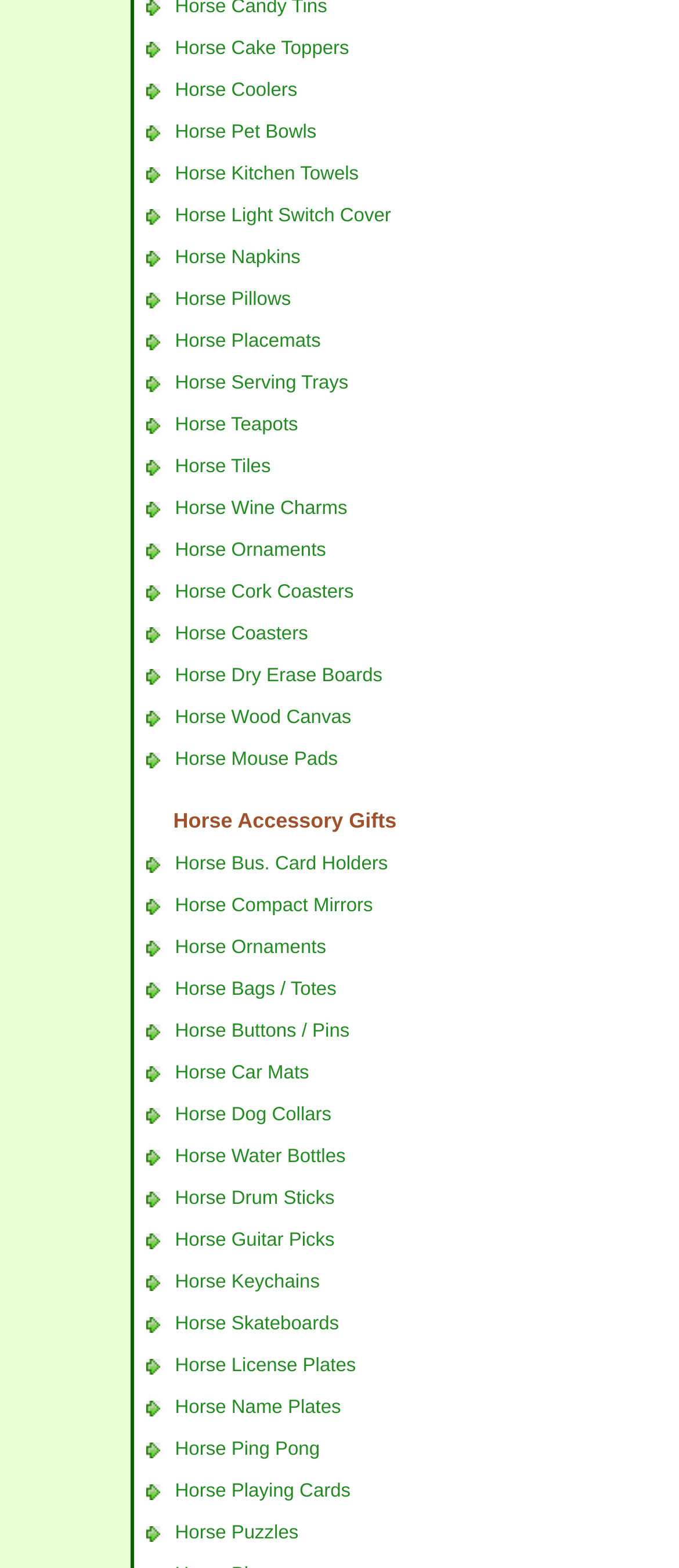Respond to the question below with a concise word or phrase:
What is the purpose of the images on this webpage?

To display product images